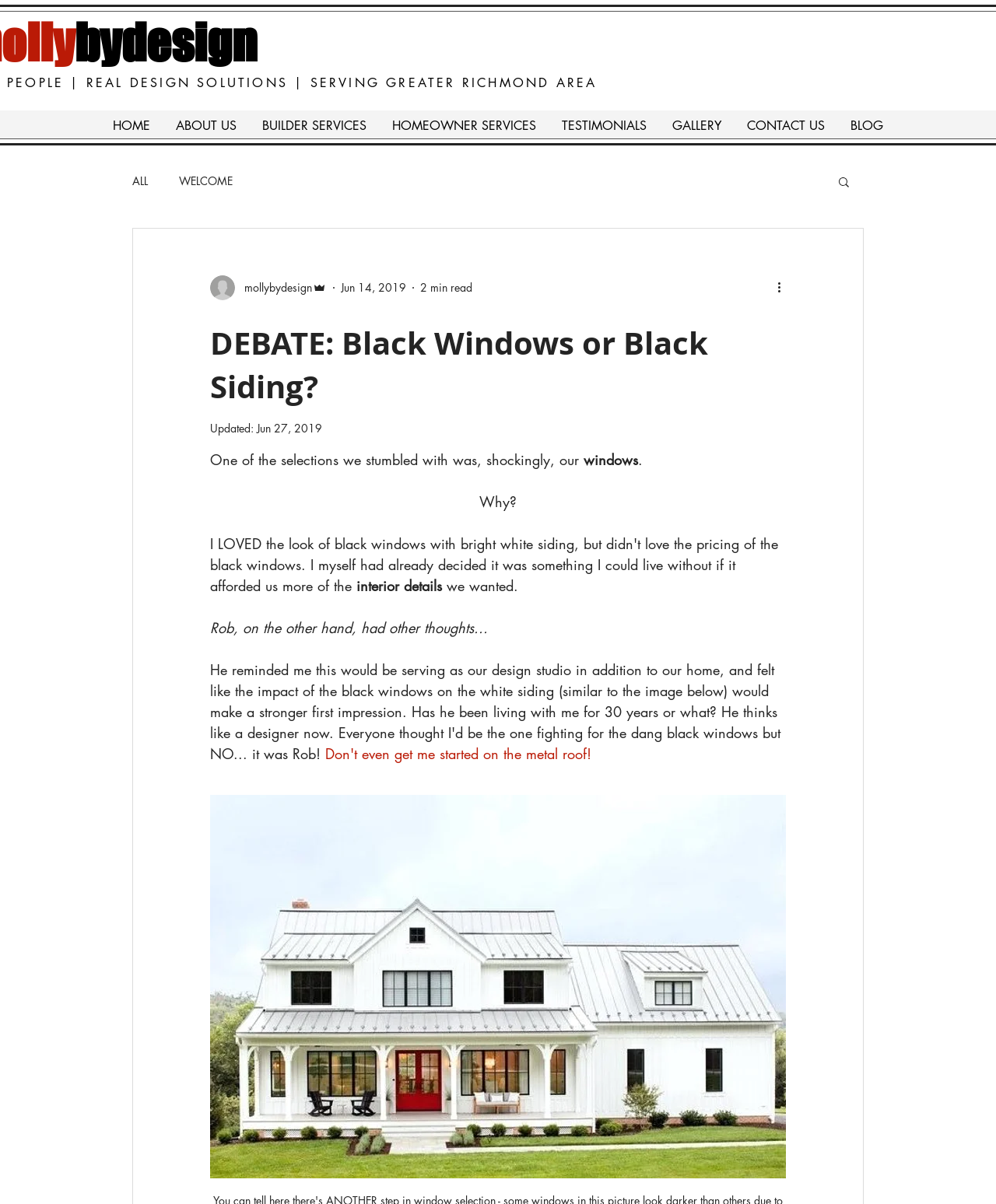Respond to the following query with just one word or a short phrase: 
What is the topic of the blog post?

Black Windows or Black Siding